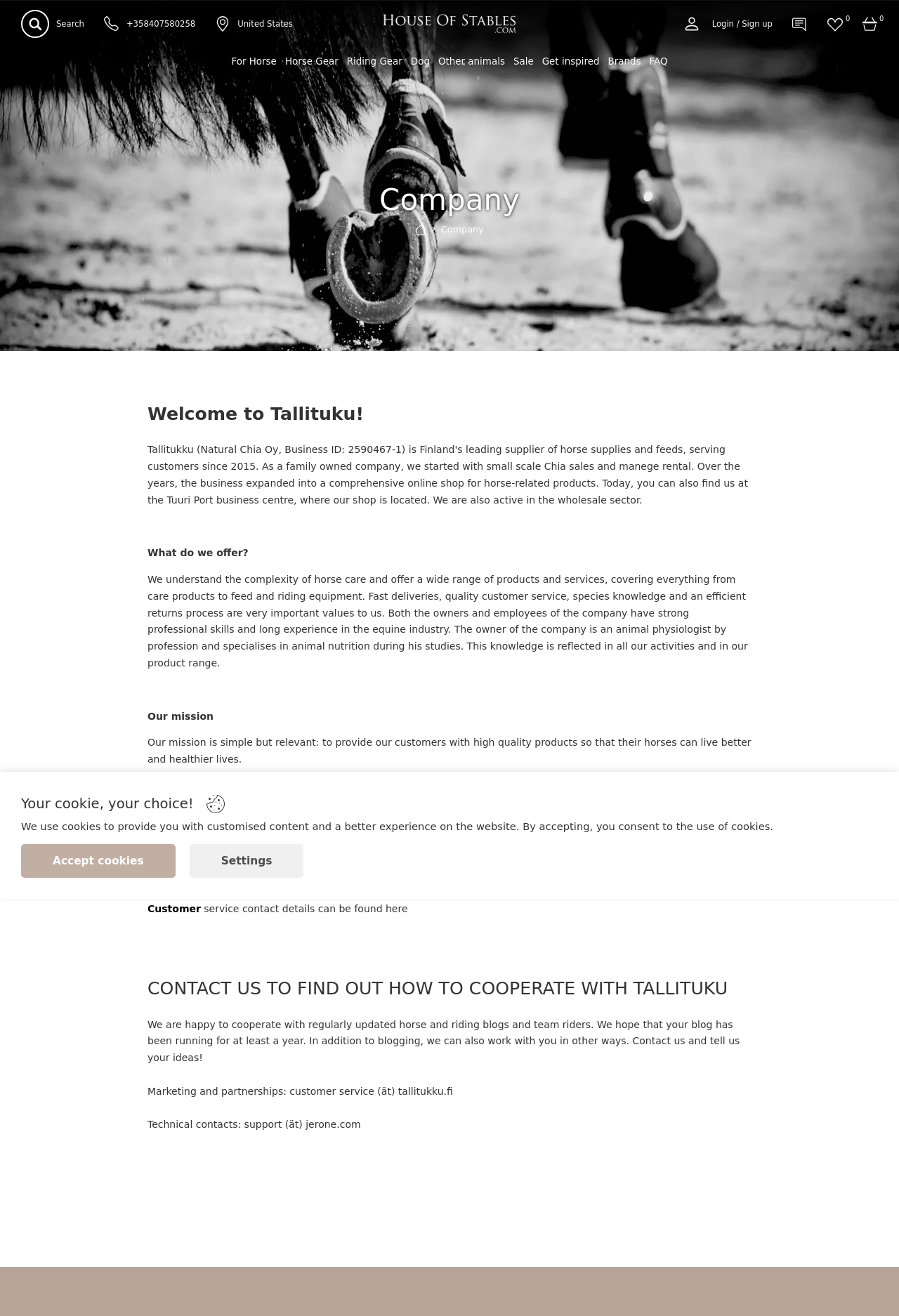Use a single word or phrase to answer the question: What categories of products are available on the website?

For Horse, Horse Gear, Riding Gear, Dog